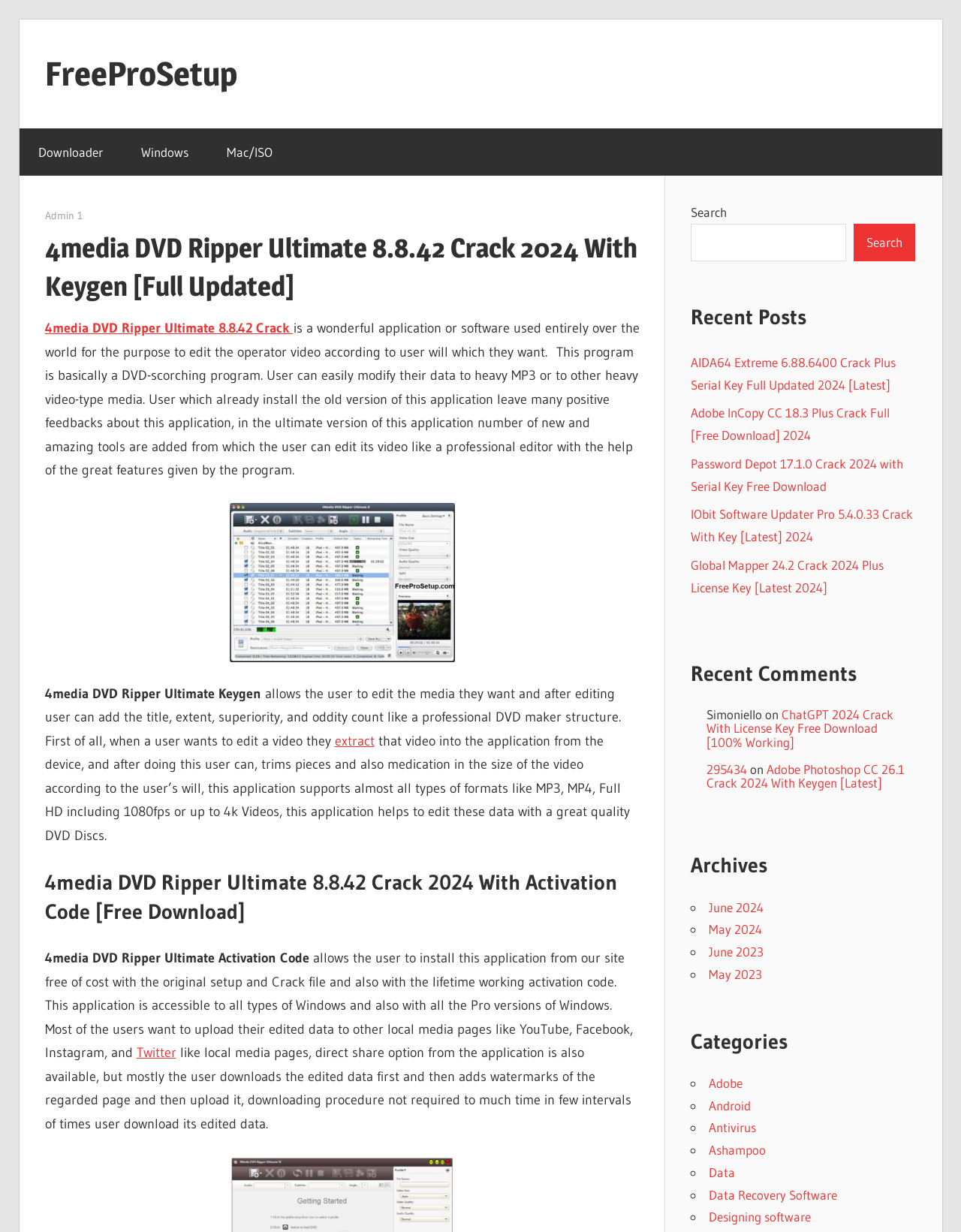Identify the bounding box coordinates for the element you need to click to achieve the following task: "Search for something". Provide the bounding box coordinates as four float numbers between 0 and 1, in the form [left, top, right, bottom].

[0.719, 0.182, 0.88, 0.212]